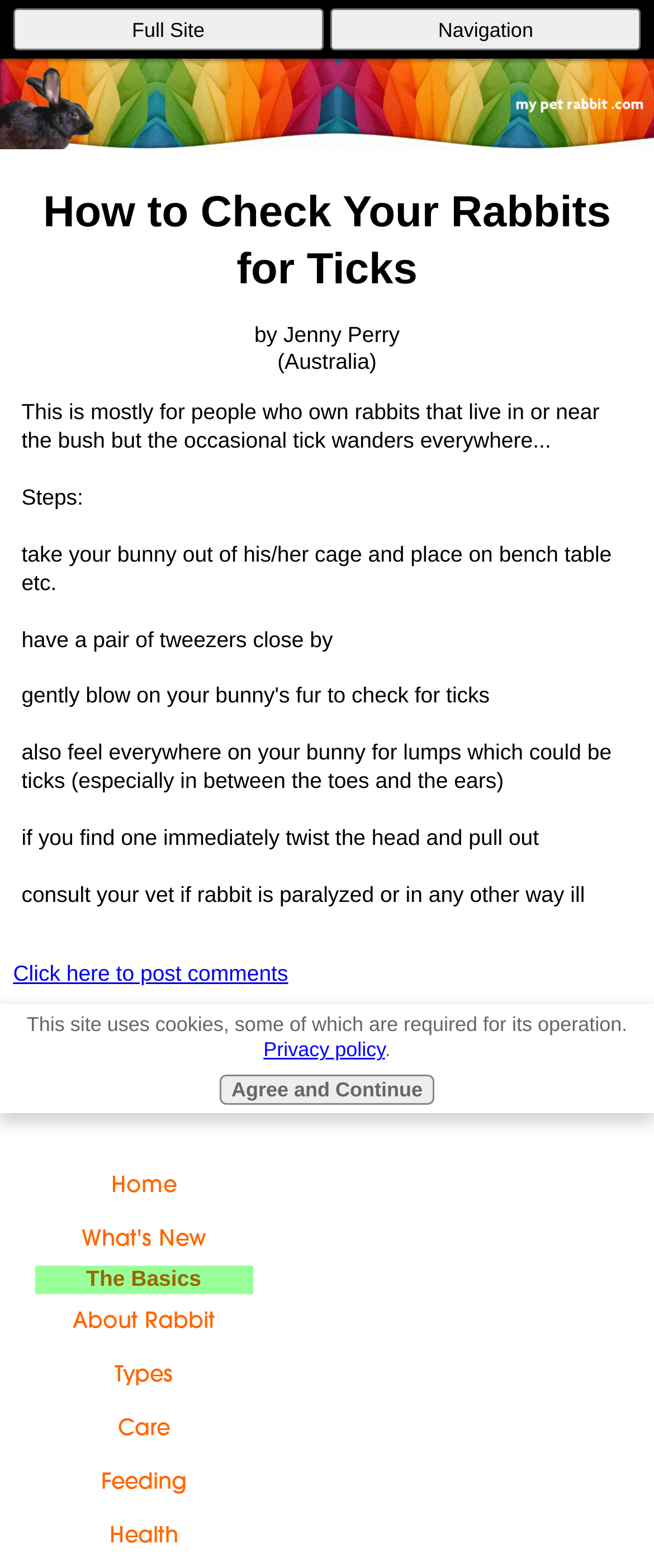Give an in-depth explanation of the webpage layout and content.

This webpage is about checking rabbits for ticks, specifically for rabbit owners who live in or near the bush. At the top, there are two buttons, "Full Site" and "Navigation", positioned side by side. Below them, there is a heading that reads "How to Check Your Rabbits for Ticks". The author's name, Jenny Perry, and her location, Australia, are mentioned below the heading.

The main content of the webpage is a step-by-step guide on how to check rabbits for ticks. The steps are listed in a vertical sequence, starting from taking the bunny out of its cage and placing it on a bench or table, to feeling for lumps on the bunny's body, and finally, what to do if a tick is found. There are six steps in total, each described in a separate paragraph.

On the right side of the webpage, there are several links, including "Click here to post comments", "Join in and write your own page!", "Home", "What's New", and several links related to rabbit care, such as "About Rabbit", "Types", "Care", "Feeding", and "Health". These links are positioned in a vertical column, with the "Home" and "What's New" links at the top, followed by the rabbit care links.

At the bottom of the webpage, there is a notice about the site using cookies, with a link to the privacy policy. Below this notice, there is a button that reads "Agree and Continue".